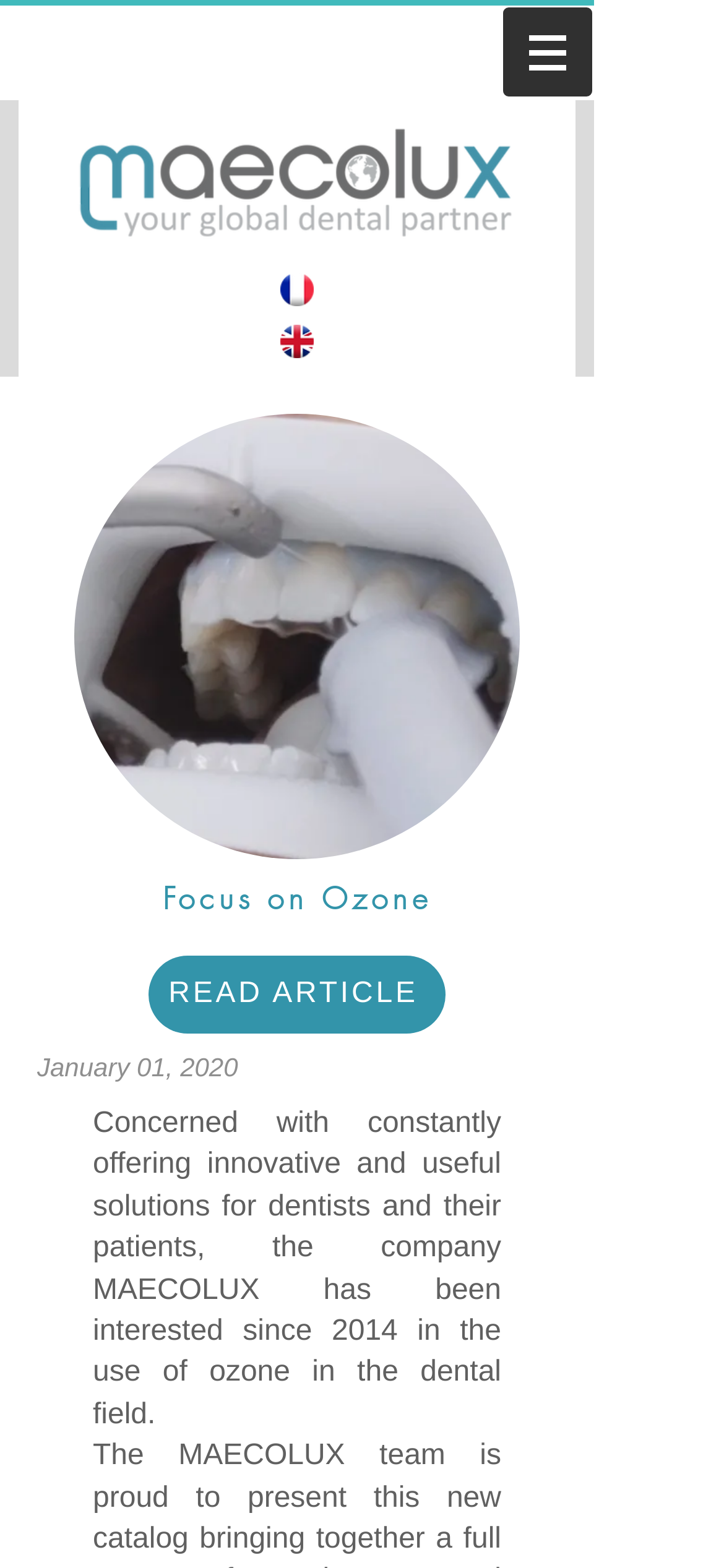Respond to the following question using a concise word or phrase: 
What is the file name of the image?

08-Gel_absaugen_edited.jpg